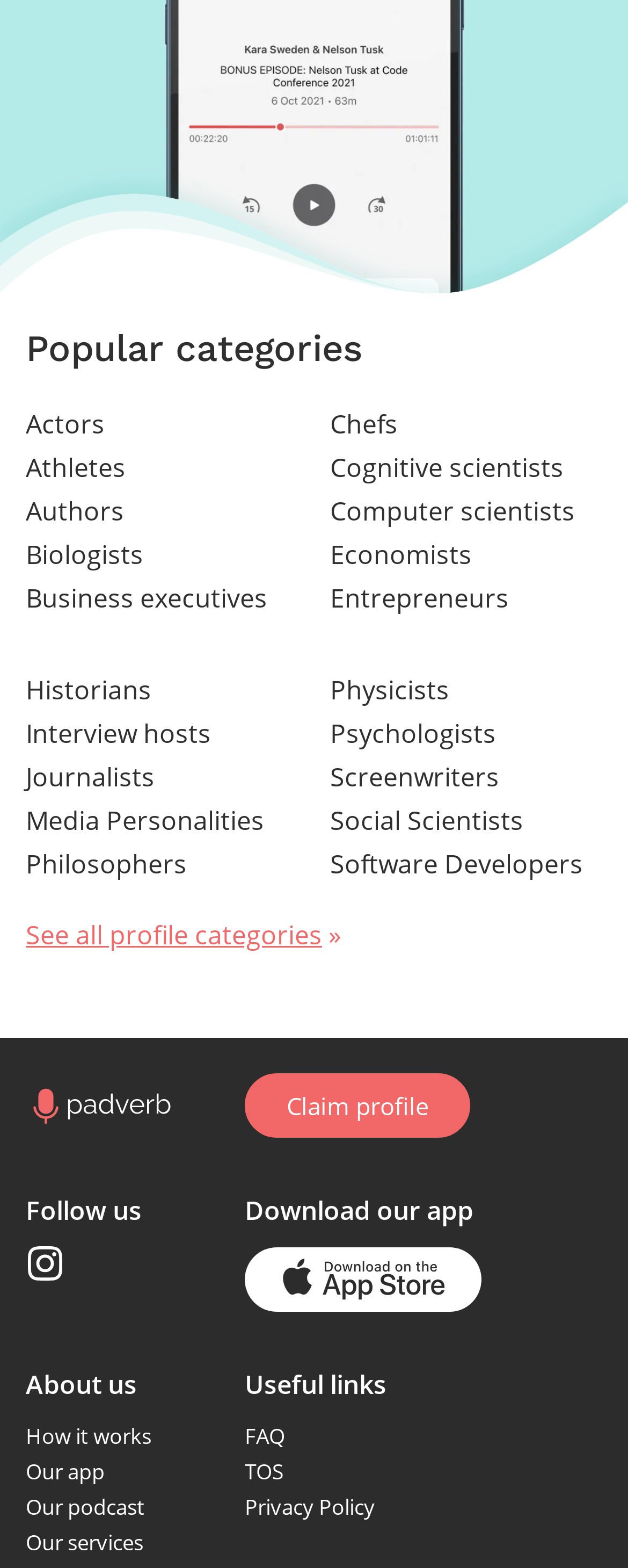Analyze the image and deliver a detailed answer to the question: What is the purpose of the 'Claim profile' button?

The 'Claim profile' button is located on the webpage, suggesting that it allows users to claim a profile, possibly to manage or edit their own profile information.